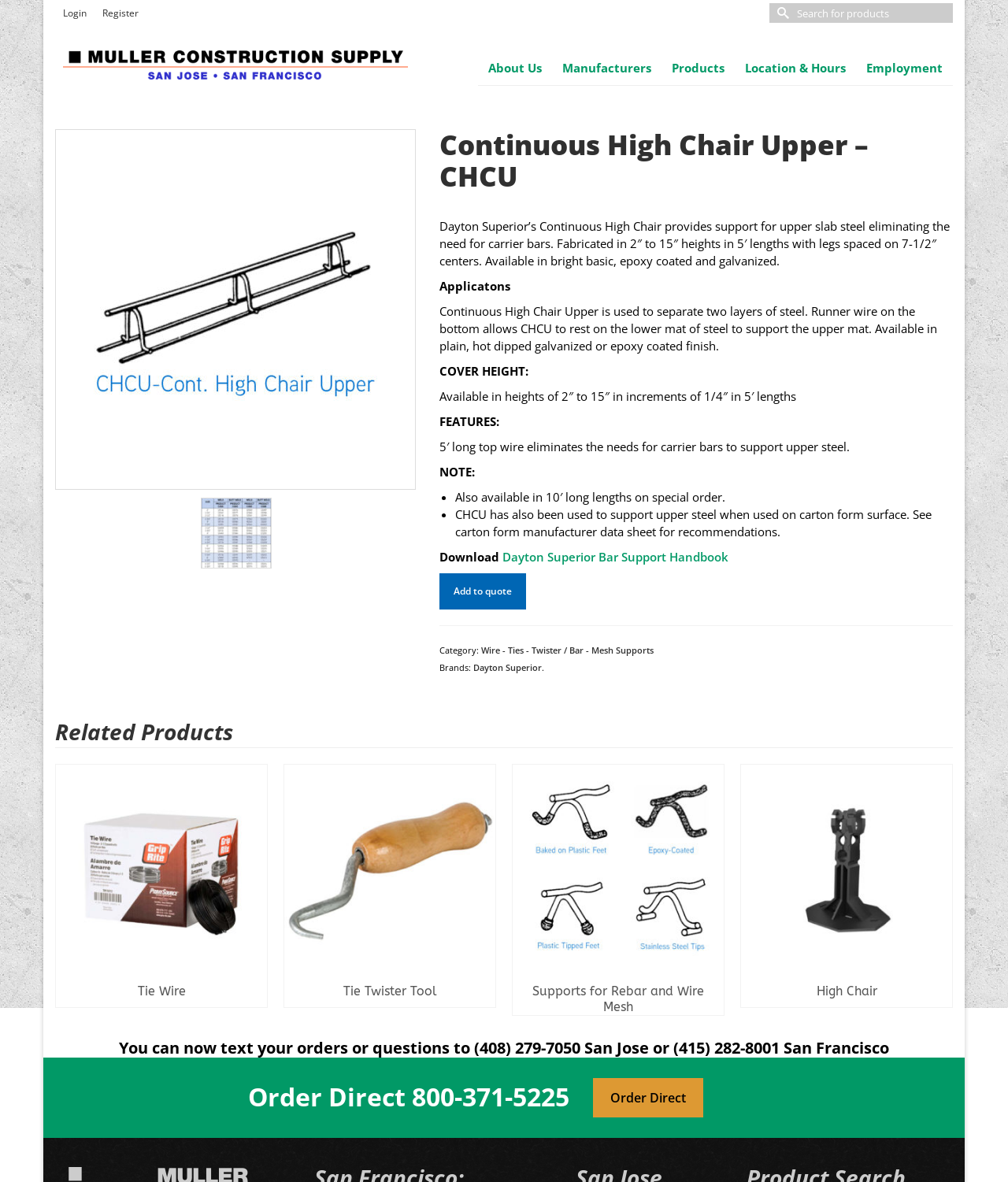Kindly determine the bounding box coordinates for the area that needs to be clicked to execute this instruction: "Add to quote".

[0.436, 0.485, 0.521, 0.516]